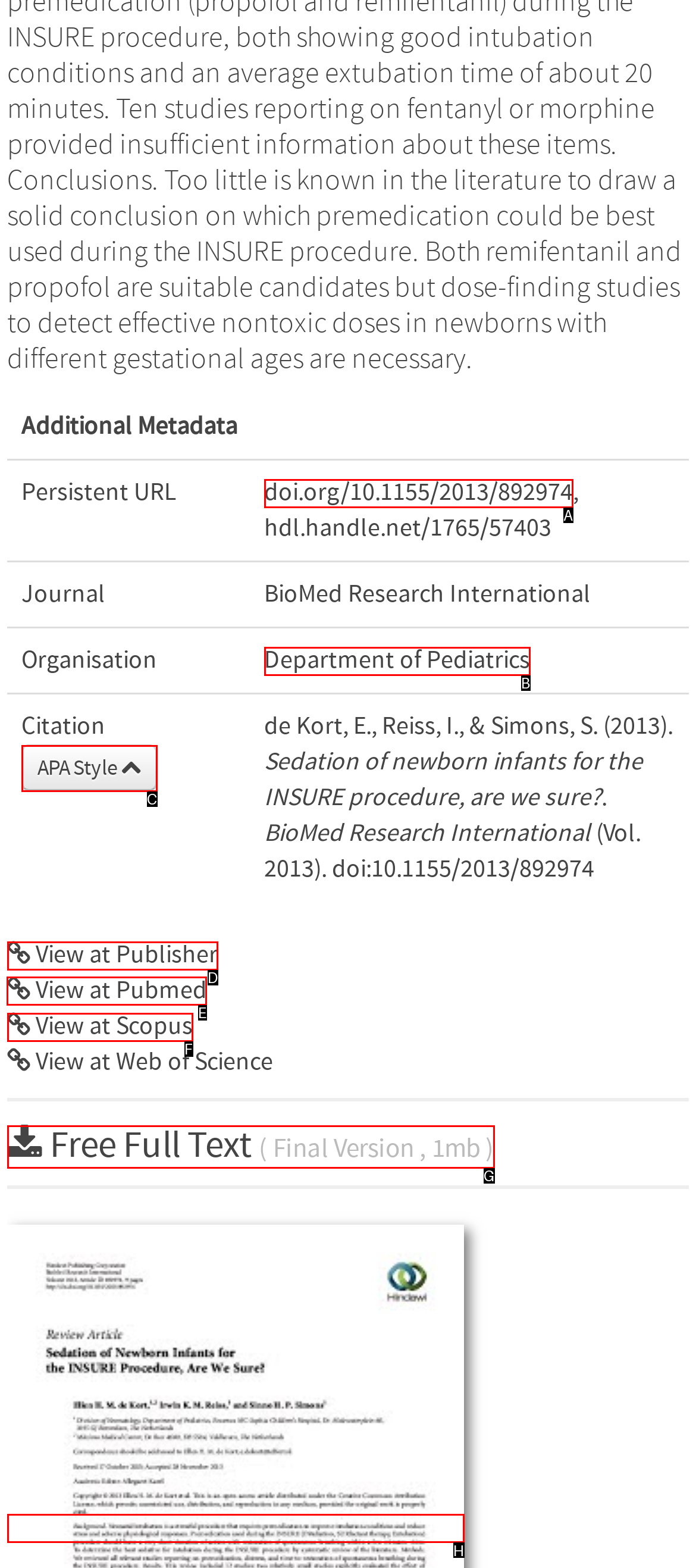Tell me which one HTML element I should click to complete this task: View at Pubmed Answer with the option's letter from the given choices directly.

E